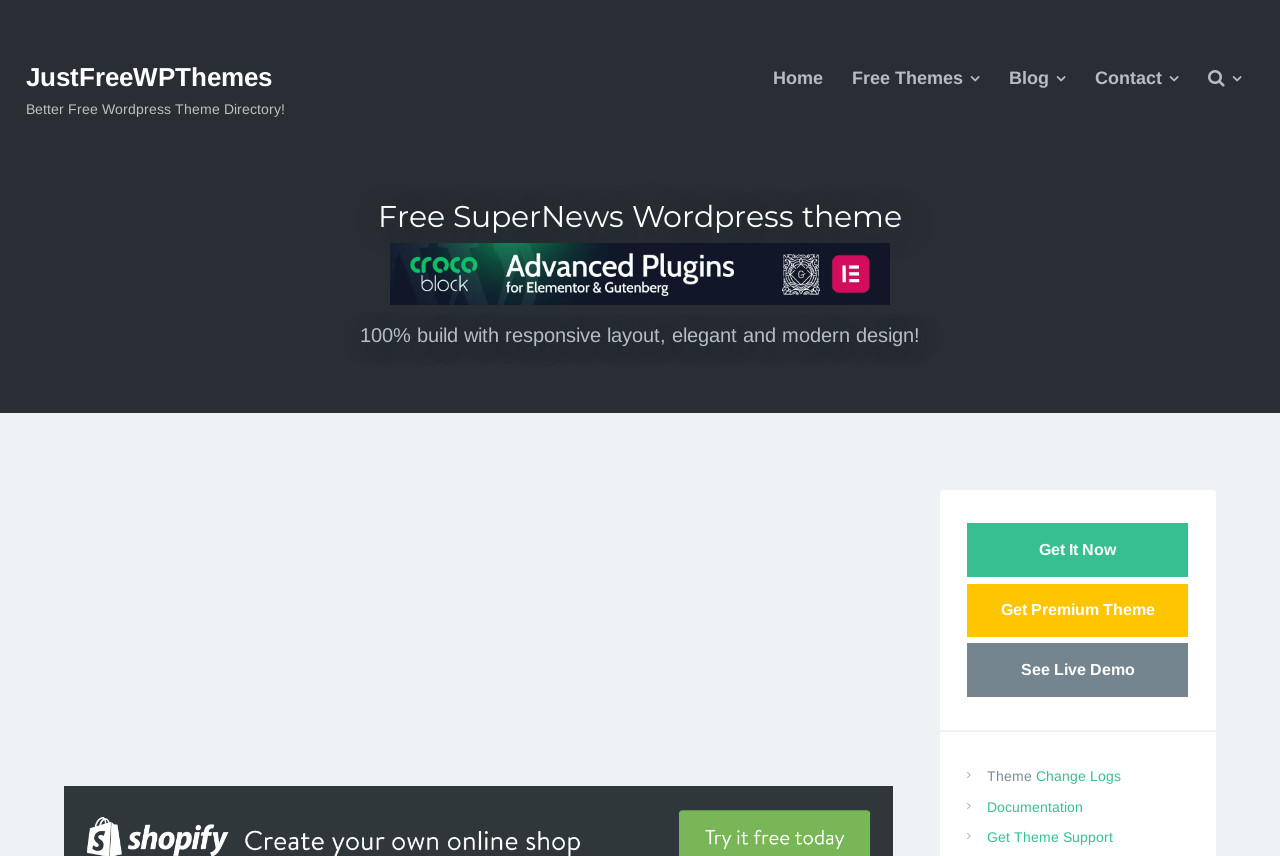Identify the bounding box of the HTML element described here: "Free Themes". Provide the coordinates as four float numbers between 0 and 1: [left, top, right, bottom].

[0.657, 0.065, 0.775, 0.118]